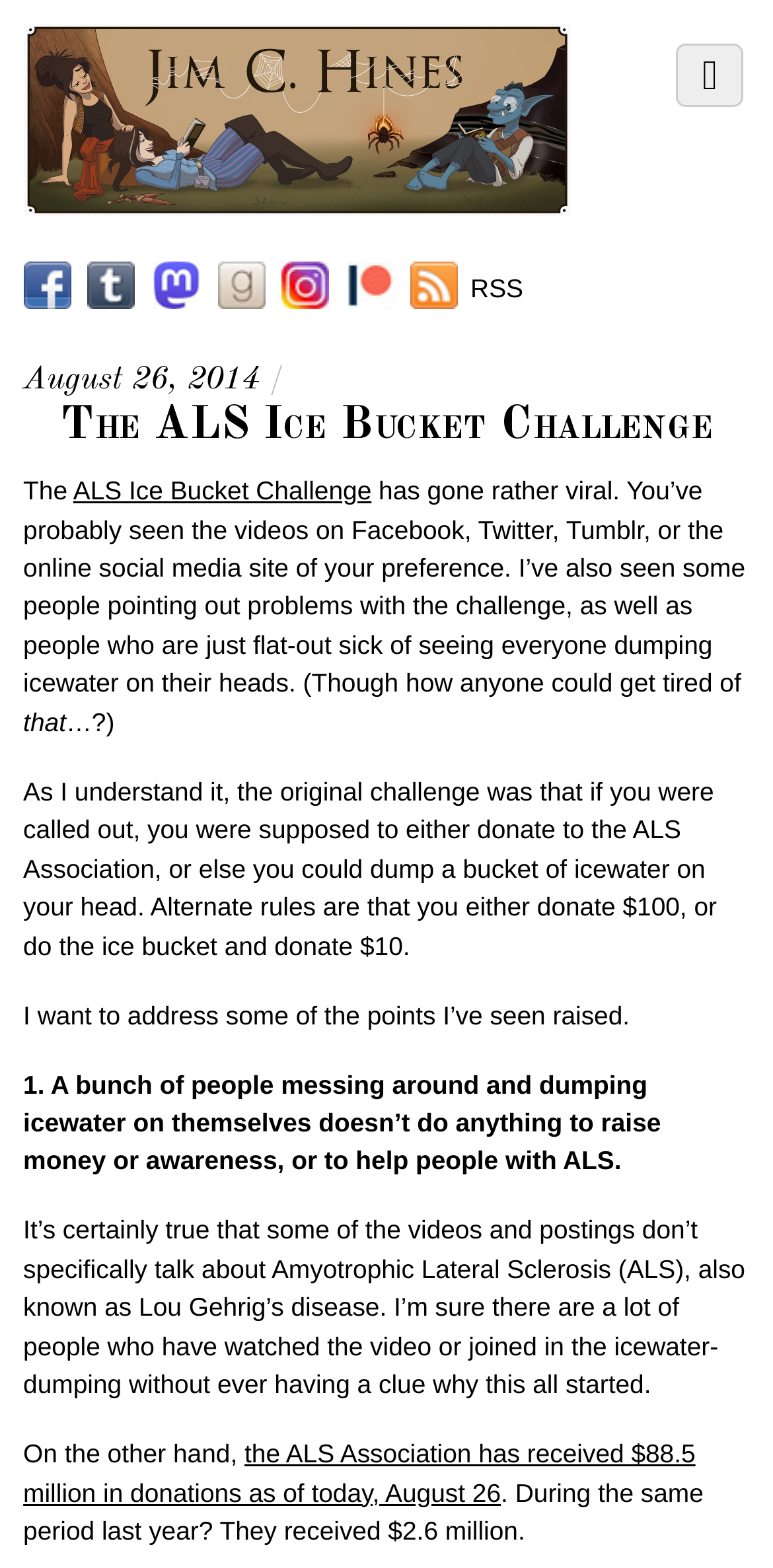Given the element description "alt="Patreon"" in the screenshot, predict the bounding box coordinates of that UI element.

[0.448, 0.174, 0.51, 0.193]